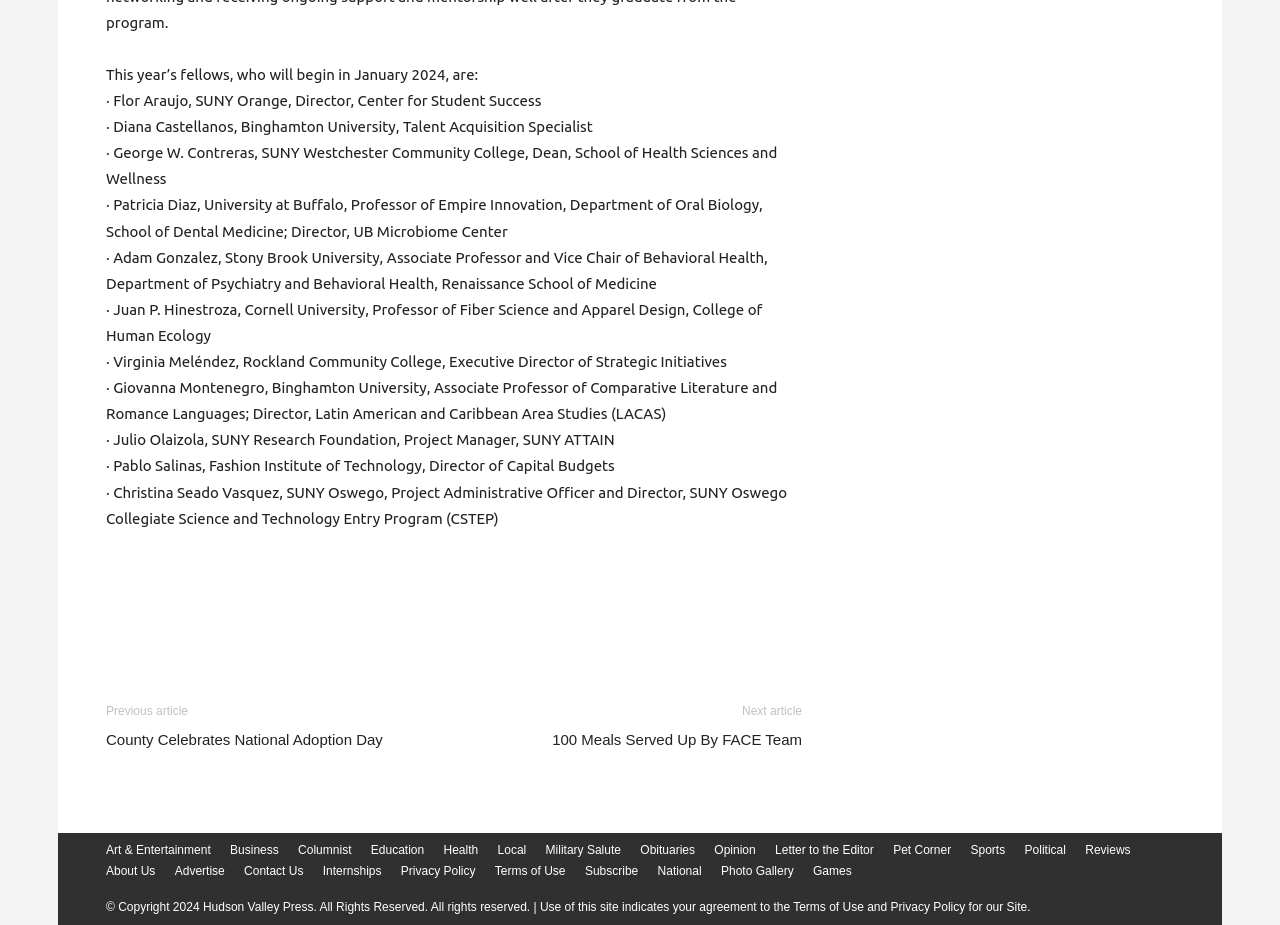What is the function of the link 'Print Friendly, PDF & Email'?
Use the image to answer the question with a single word or phrase.

To print or share the article